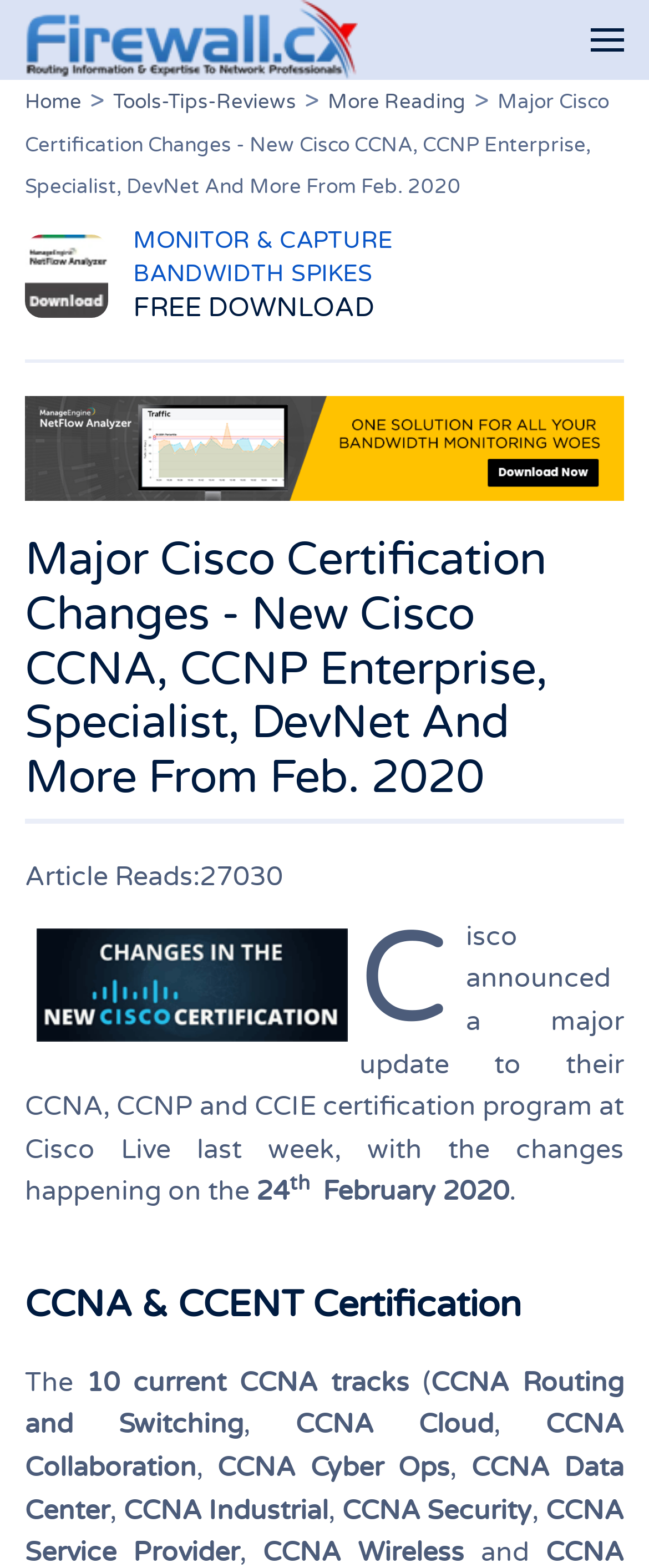Determine the bounding box for the described UI element: "aria-label="Back to home"".

[0.038, 0.0, 0.551, 0.051]